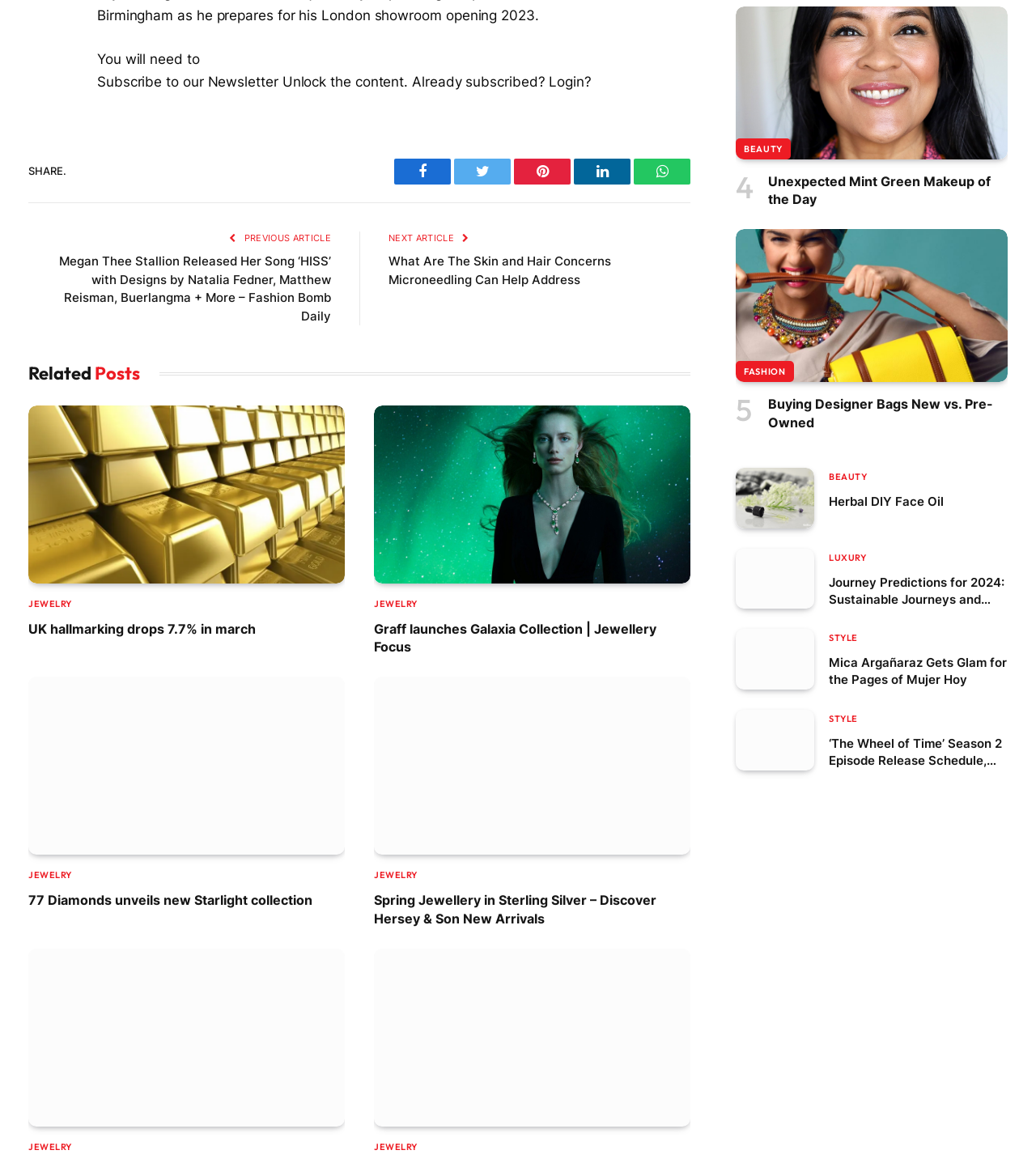What type of articles are featured on this webpage?
Using the image, answer in one word or phrase.

Fashion, Beauty, Jewelry, Luxury, Style